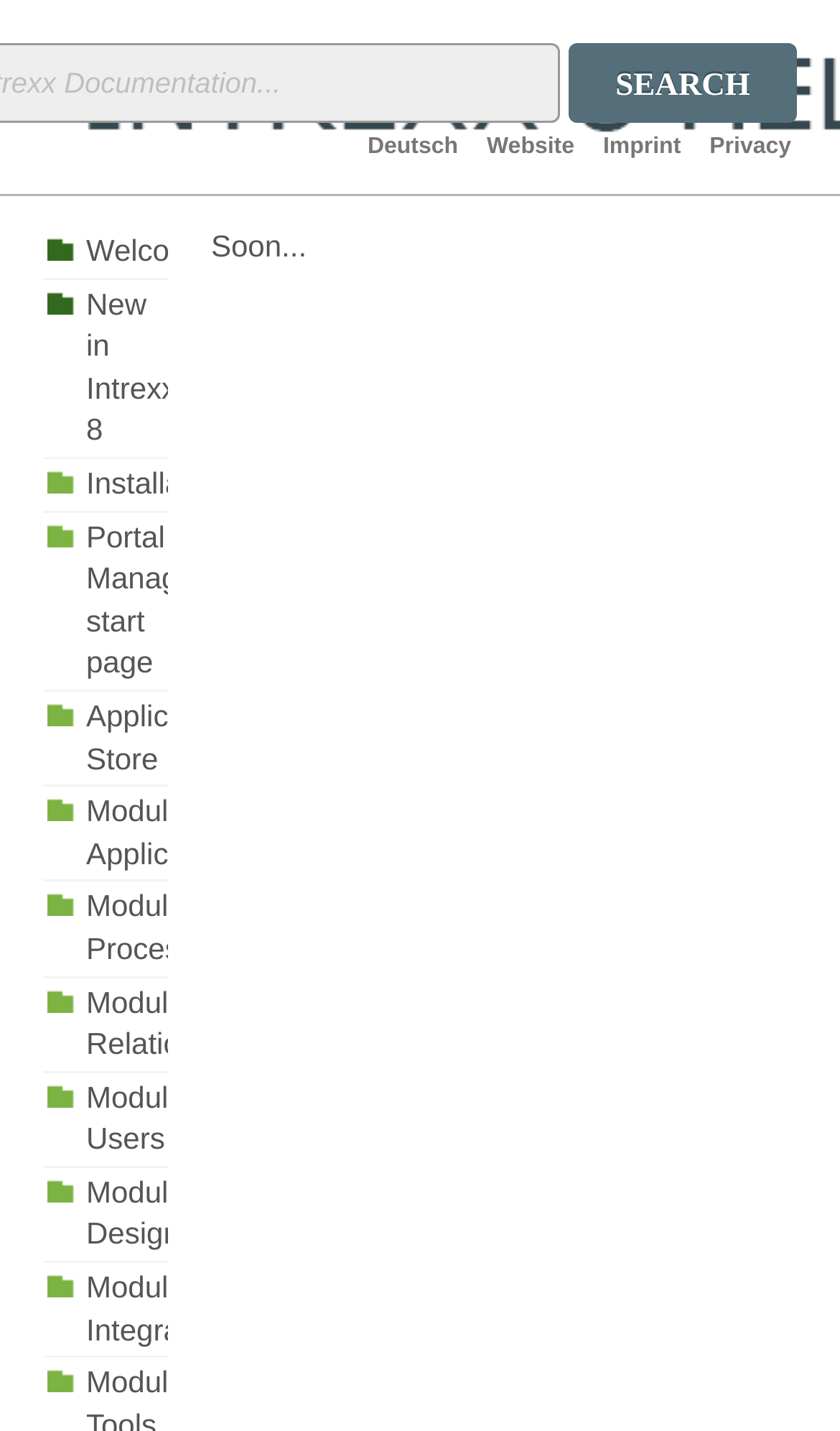Provide the bounding box coordinates for the UI element described in this sentence: "New in Intrexx 8". The coordinates should be four float values between 0 and 1, i.e., [left, top, right, bottom].

[0.051, 0.195, 0.2, 0.321]